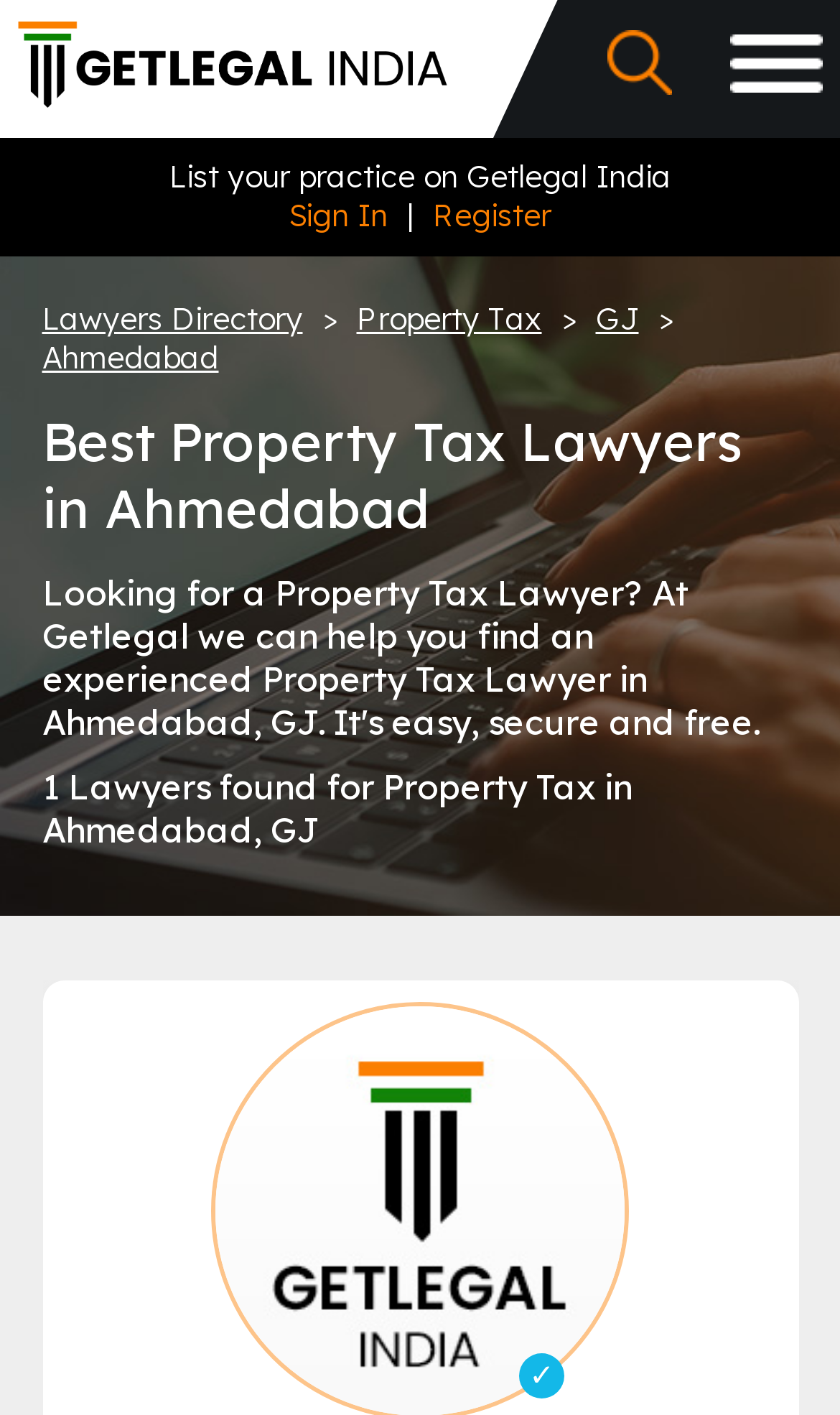What is the symbol for verified lawyers?
Please answer the question with a detailed response using the information from the screenshot.

The webpage contains a generic element 'Verified' with a static text '✓' inside it, which suggests that the ✓ symbol is used to indicate verified lawyers.